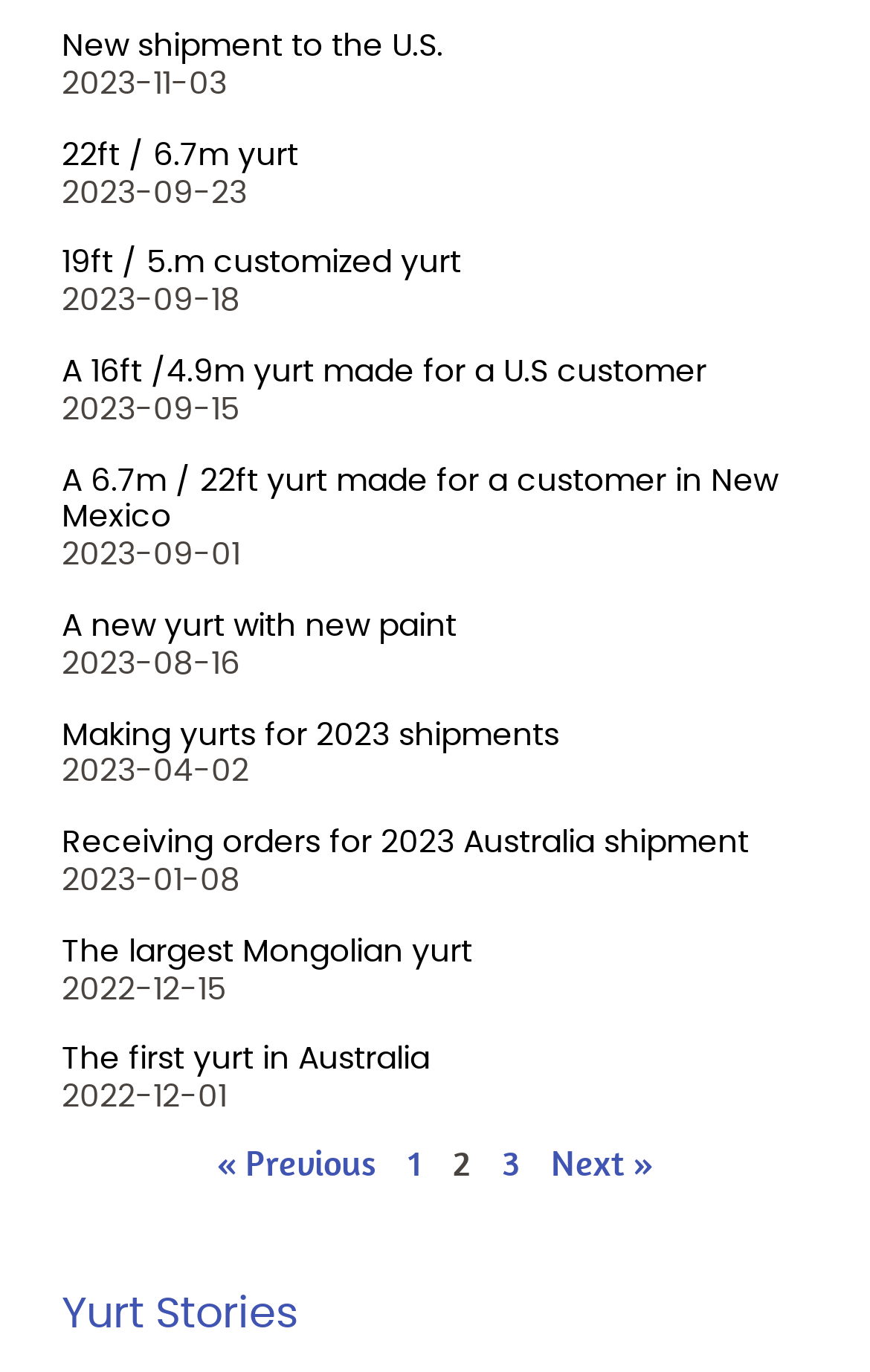Please specify the bounding box coordinates of the clickable region to carry out the following instruction: "Learn about yurt stories". The coordinates should be four float numbers between 0 and 1, in the format [left, top, right, bottom].

[0.071, 0.94, 0.929, 0.977]